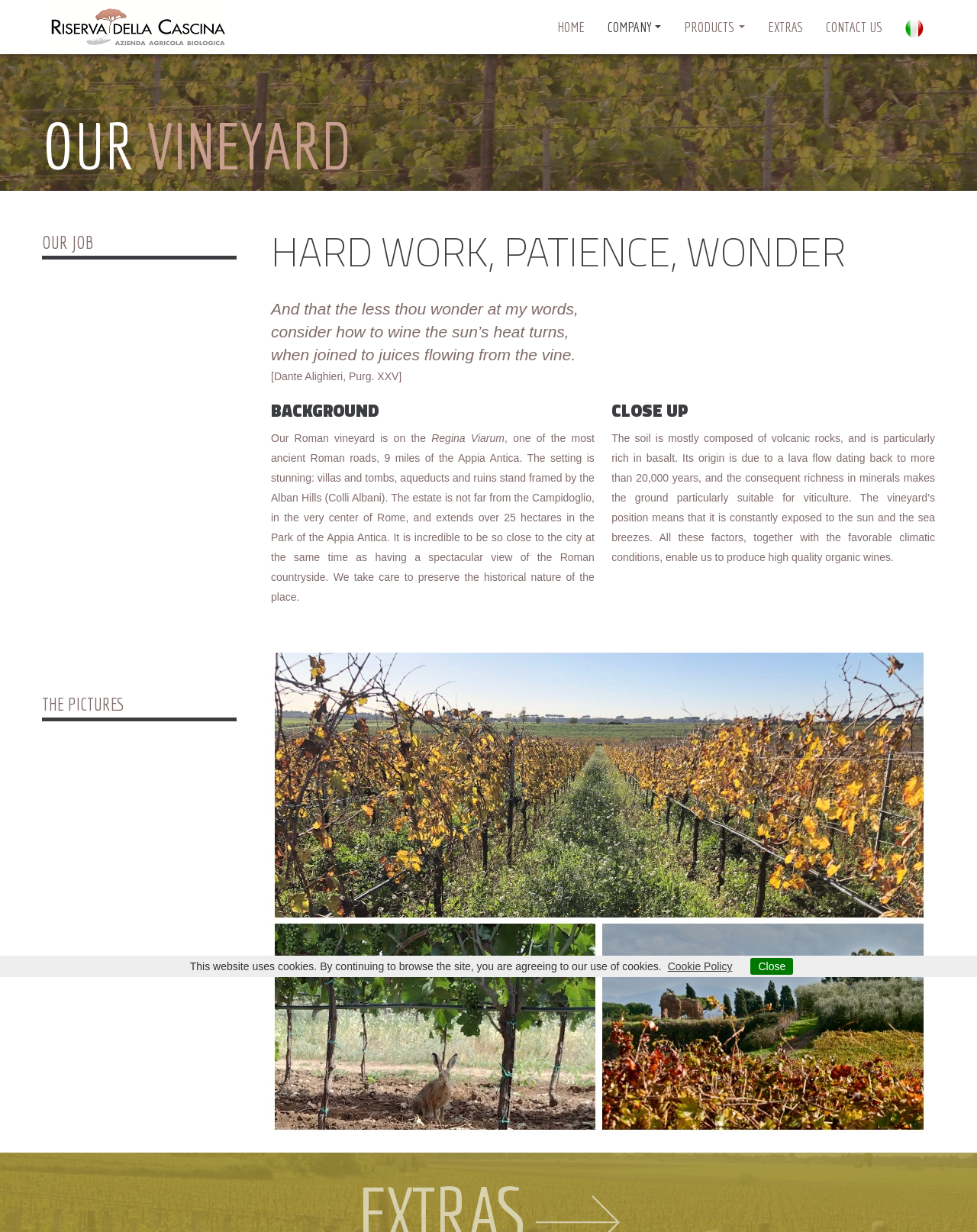Could you find the bounding box coordinates of the clickable area to complete this instruction: "Email for Self-Employment Assistance"?

None